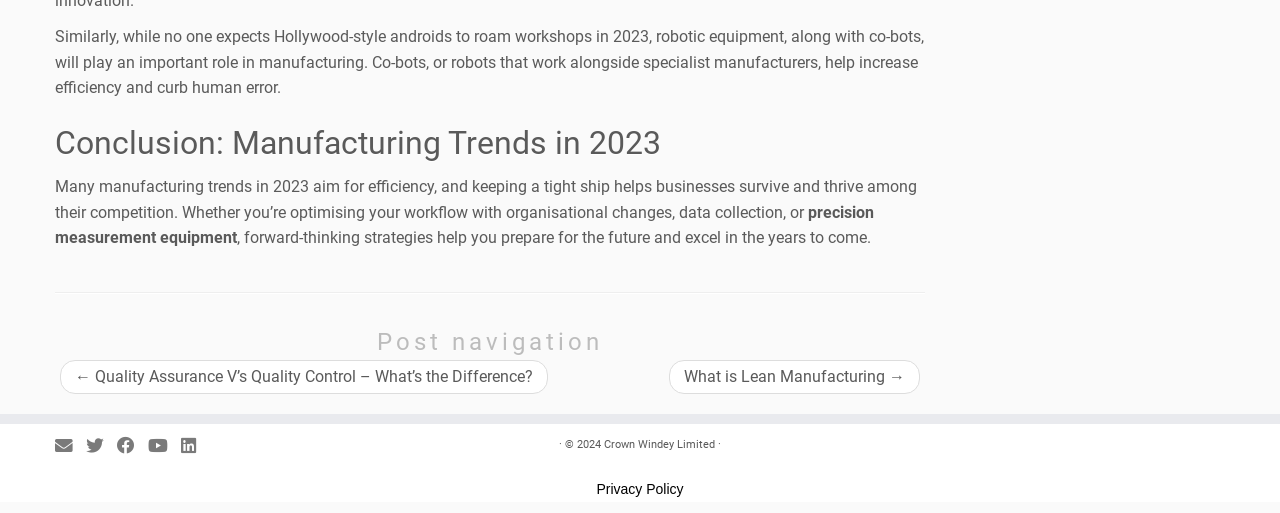Please mark the bounding box coordinates of the area that should be clicked to carry out the instruction: "Follow the author on Twitter".

[0.067, 0.849, 0.091, 0.89]